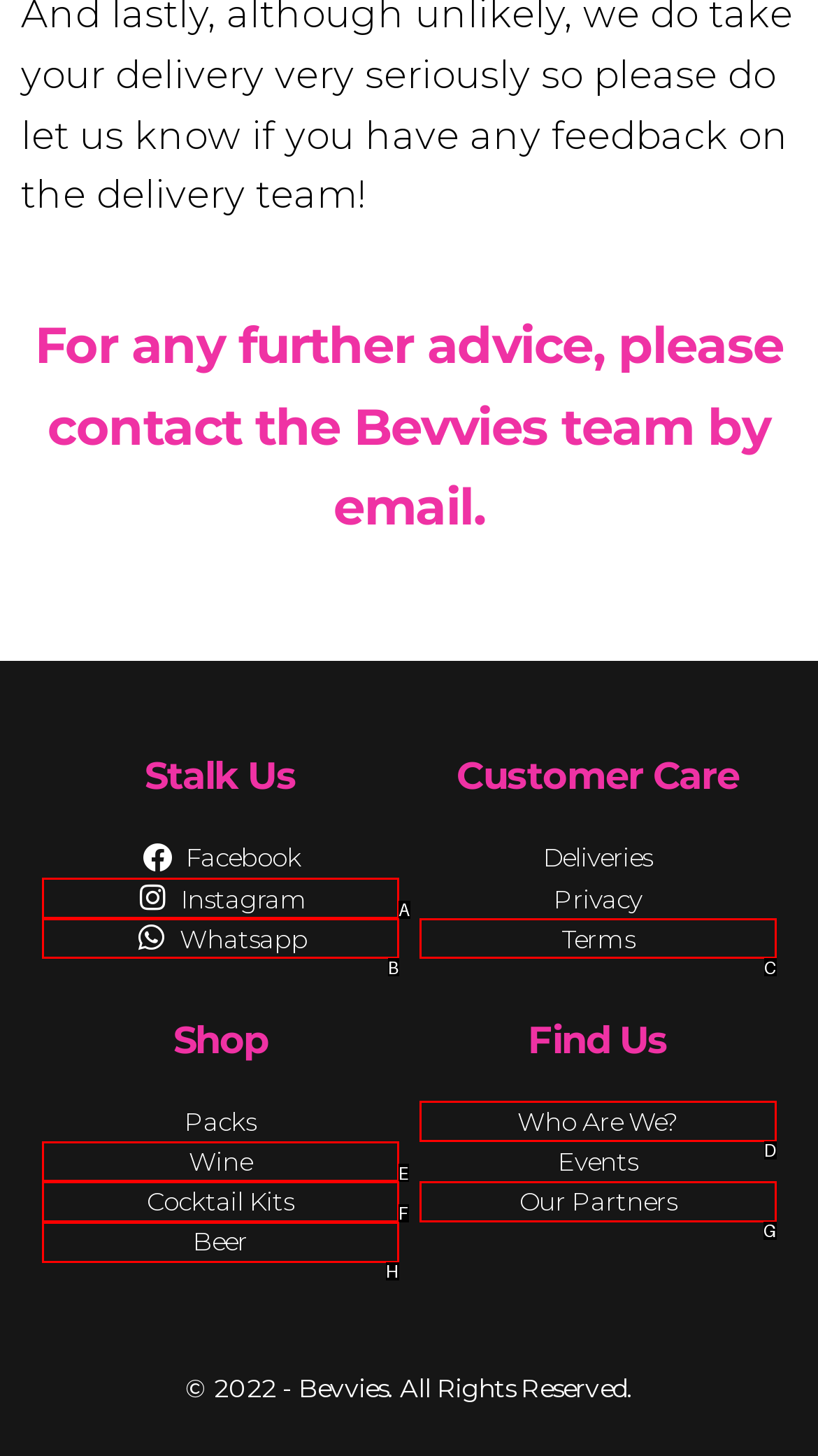Identify the letter that best matches this UI element description: Who are we?
Answer with the letter from the given options.

D